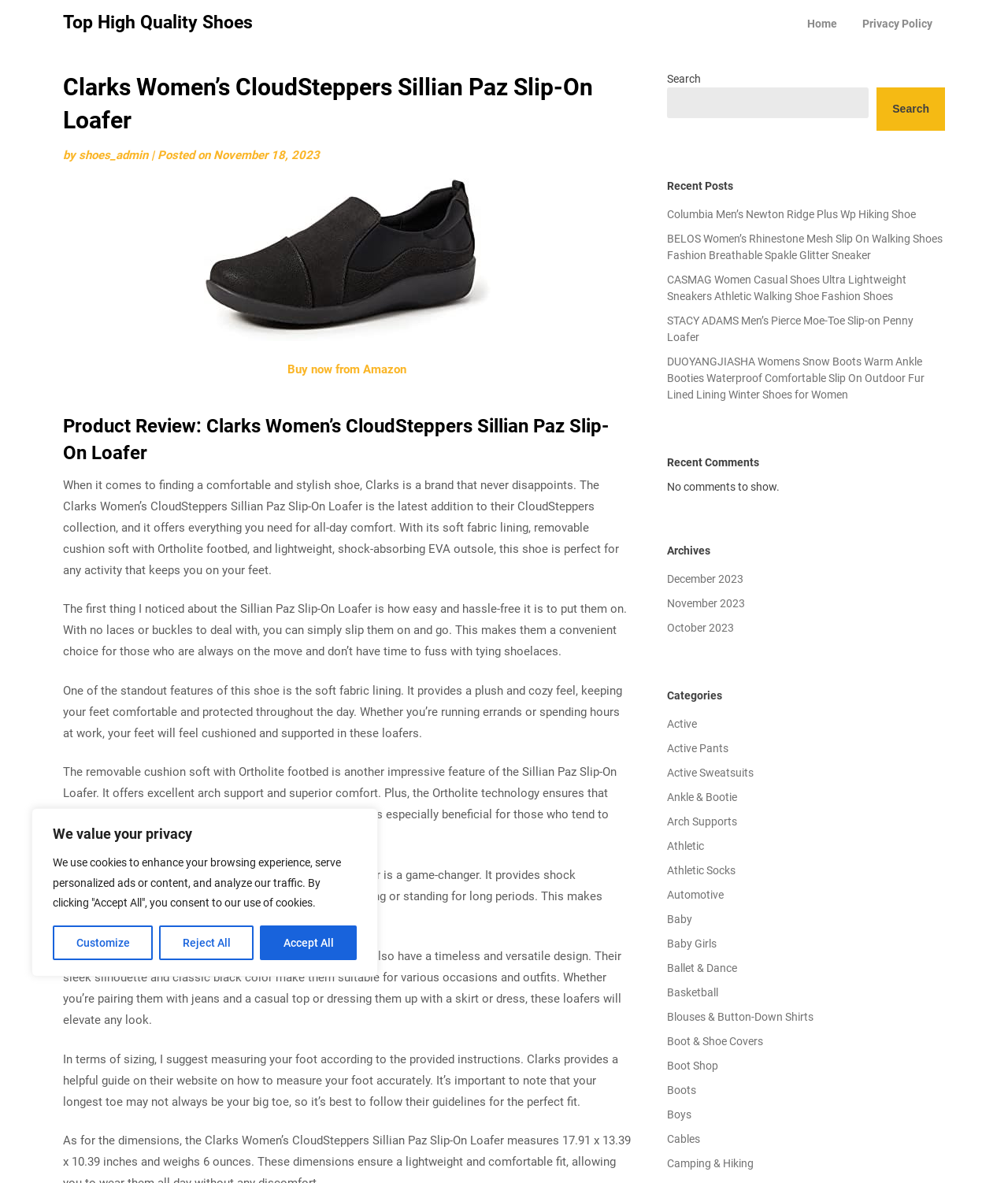From the webpage screenshot, identify the region described by Buy now from Amazon. Provide the bounding box coordinates as (top-left x, top-left y, bottom-right x, bottom-right y), with each value being a floating point number between 0 and 1.

[0.285, 0.306, 0.403, 0.318]